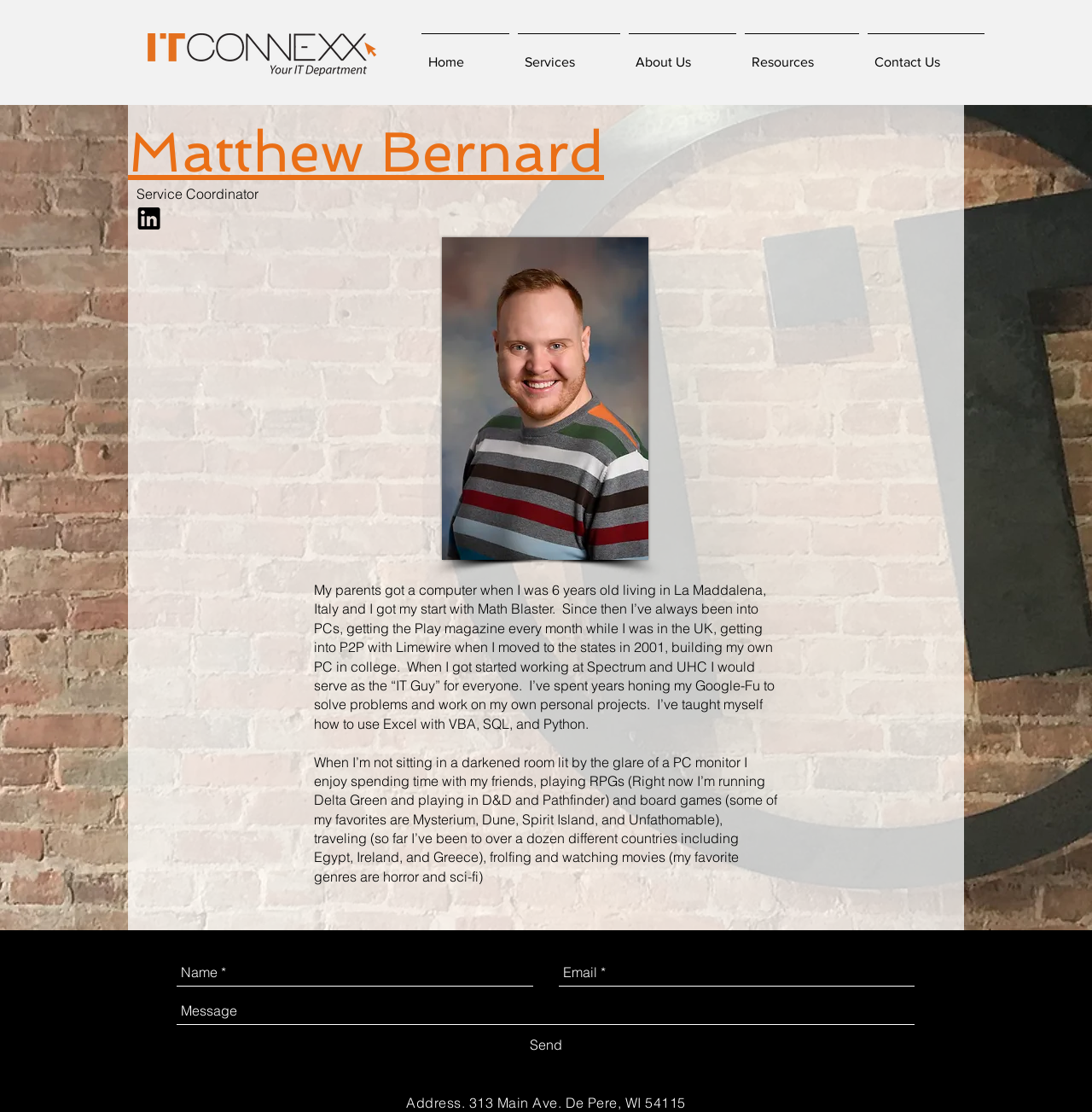What is the profession of Matthew Bernard?
Refer to the image and provide a concise answer in one word or phrase.

Service Coordinator